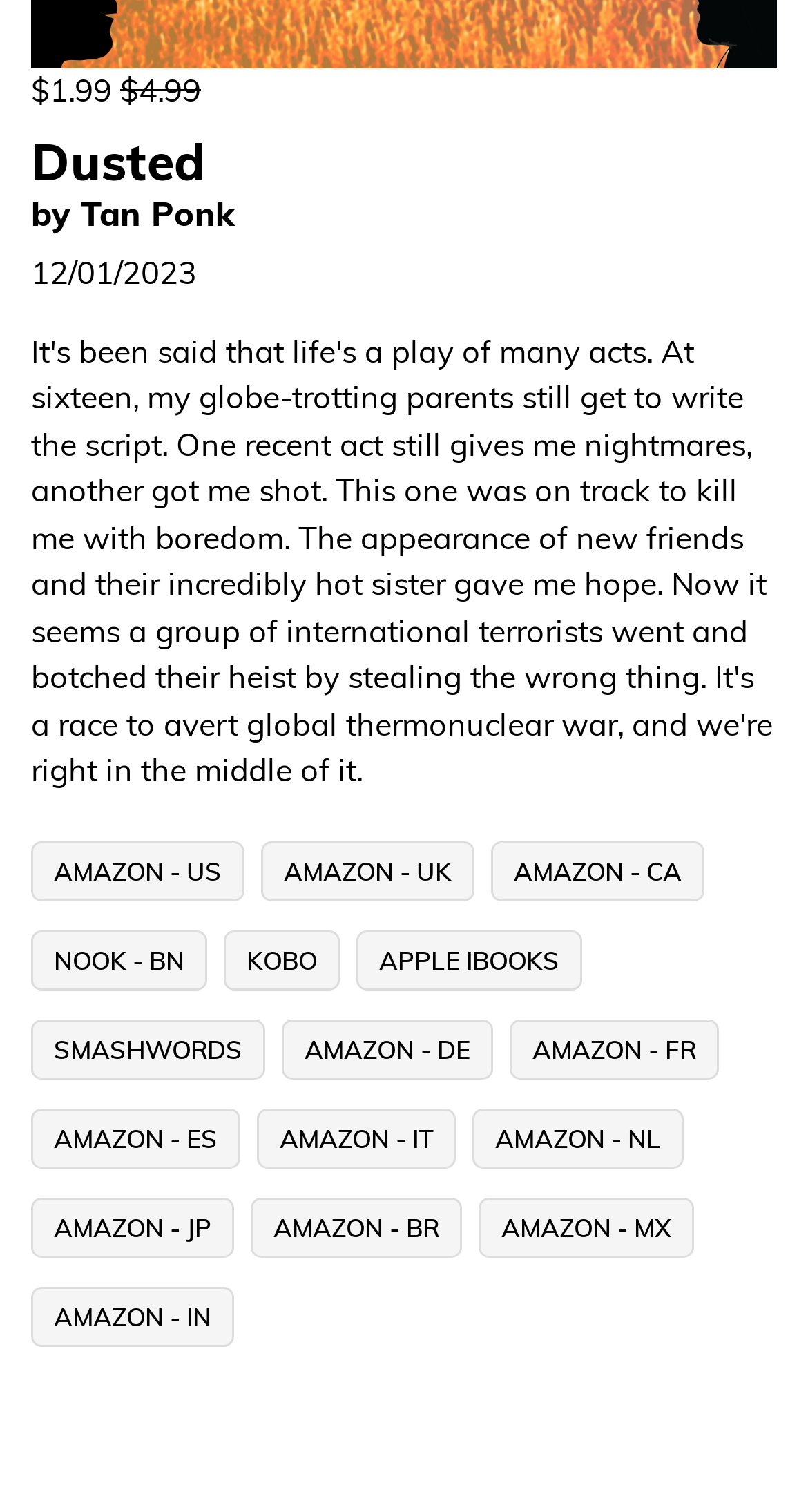How many Amazon links are available?
Provide a detailed and extensive answer to the question.

There are seven Amazon links available on the webpage, each corresponding to a different country or region, including US, UK, CA, DE, FR, ES, and IN.